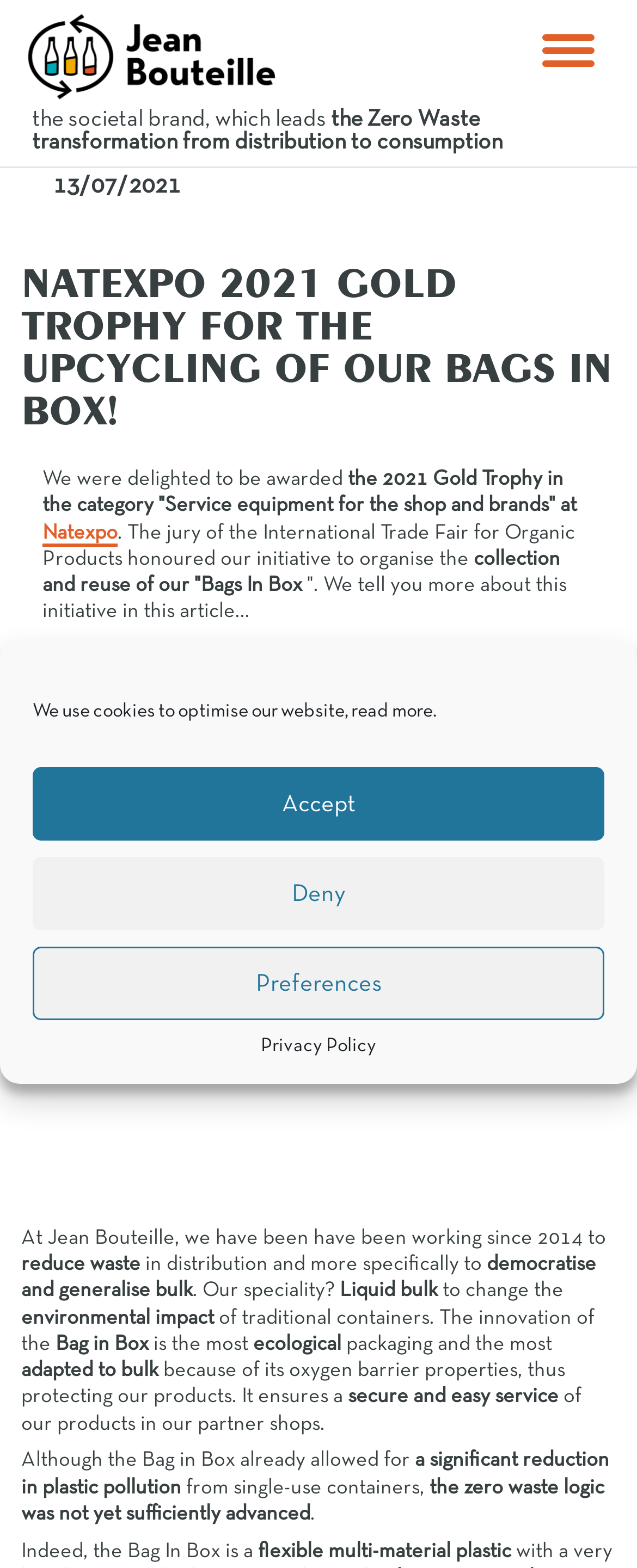Indicate the bounding box coordinates of the clickable region to achieve the following instruction: "Go to 'Home'."

None